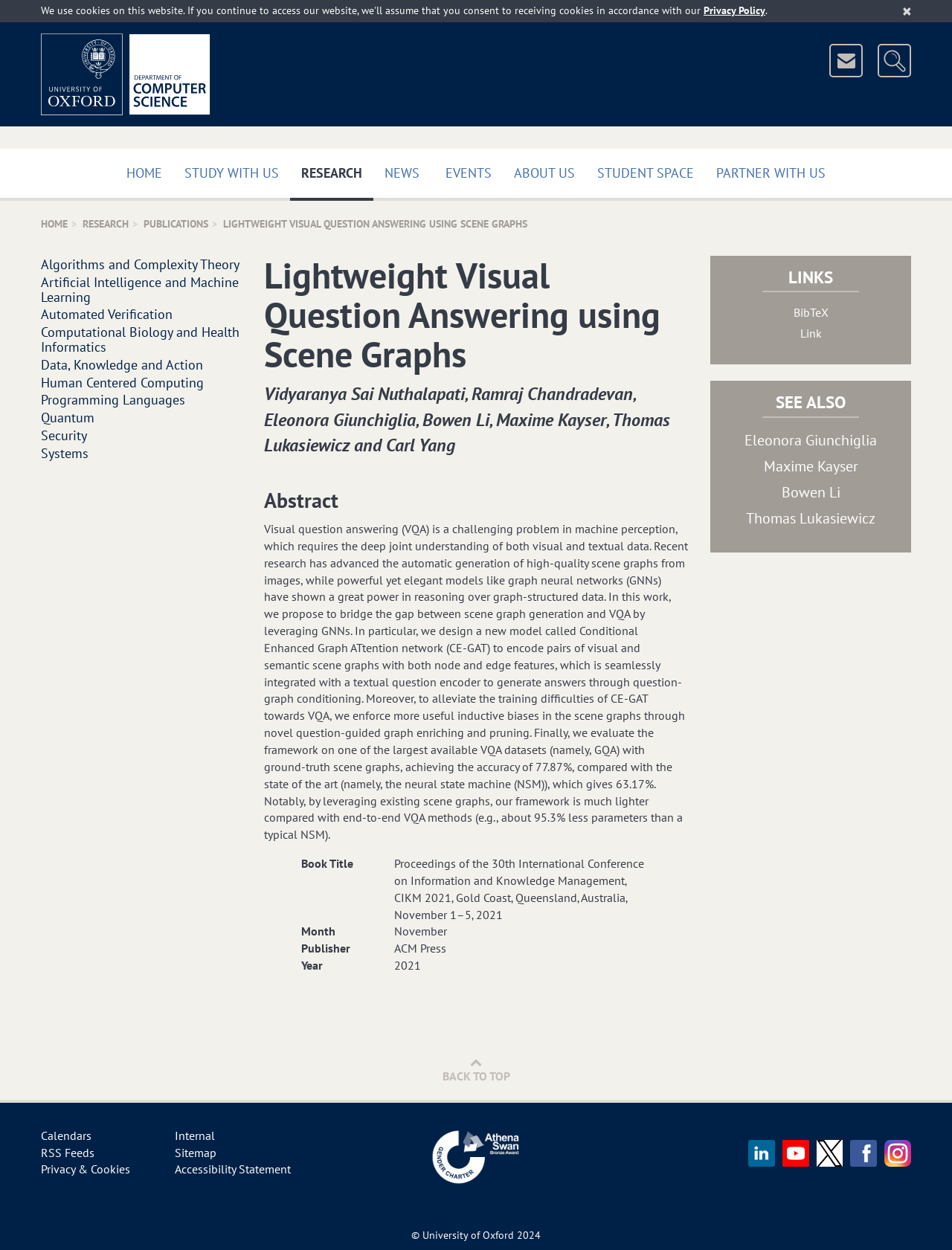Find and specify the bounding box coordinates that correspond to the clickable region for the instruction: "Click the 'BibTeX' link".

[0.833, 0.244, 0.87, 0.256]